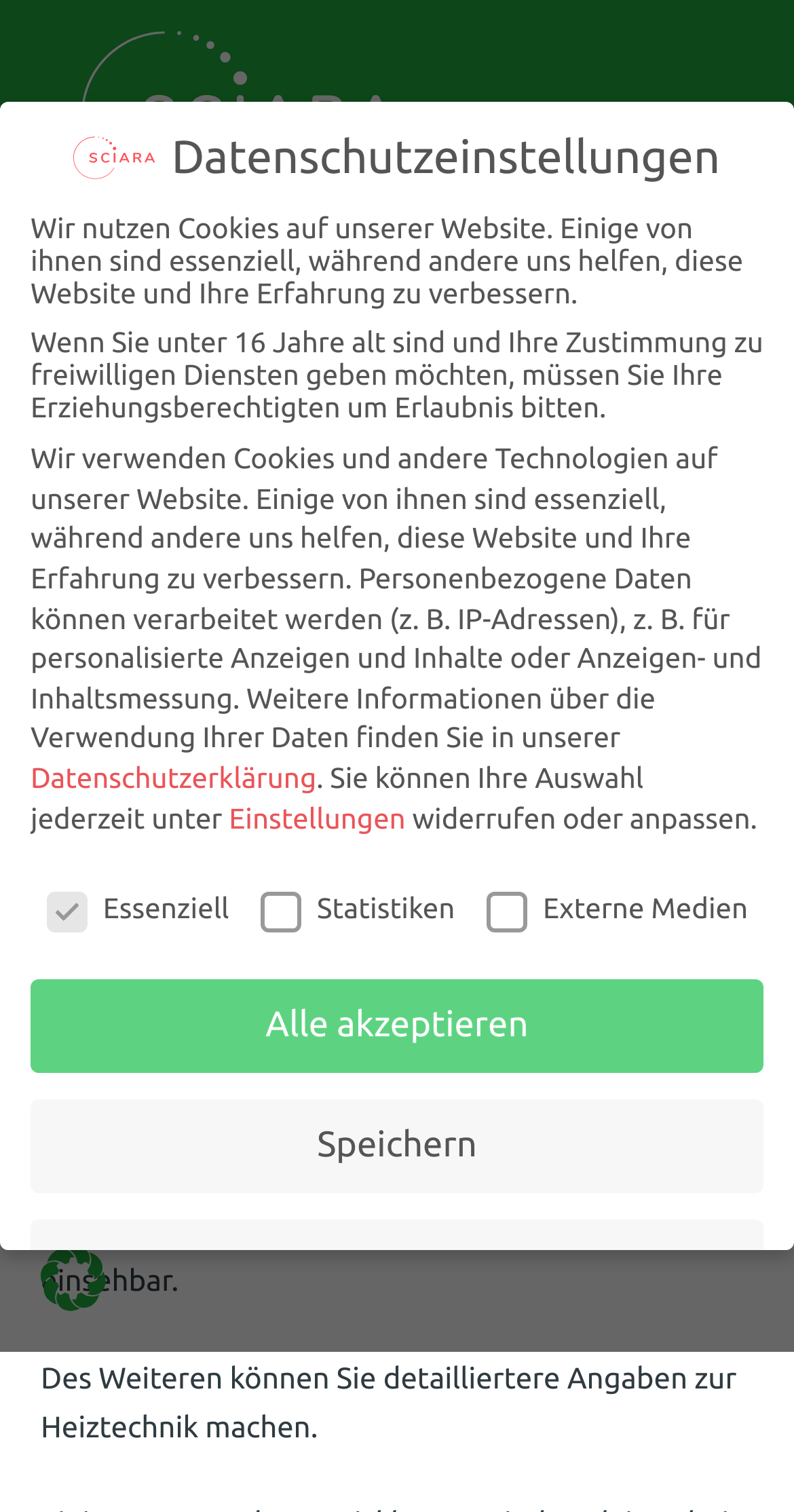Please locate the bounding box coordinates of the element that should be clicked to complete the given instruction: "Write a comment".

[0.051, 0.448, 0.59, 0.471]